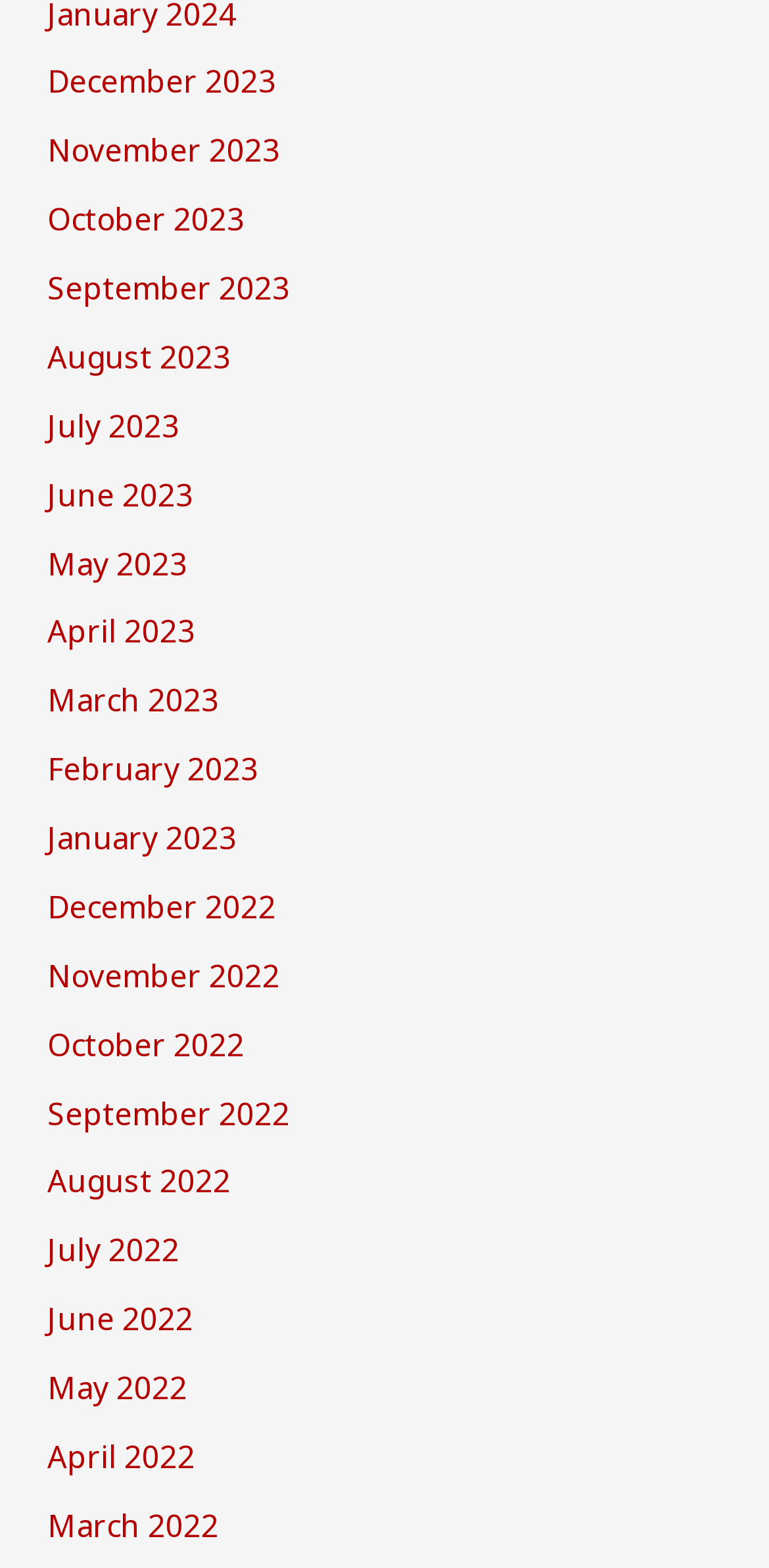Please mark the bounding box coordinates of the area that should be clicked to carry out the instruction: "View June 2022".

[0.061, 0.827, 0.251, 0.855]